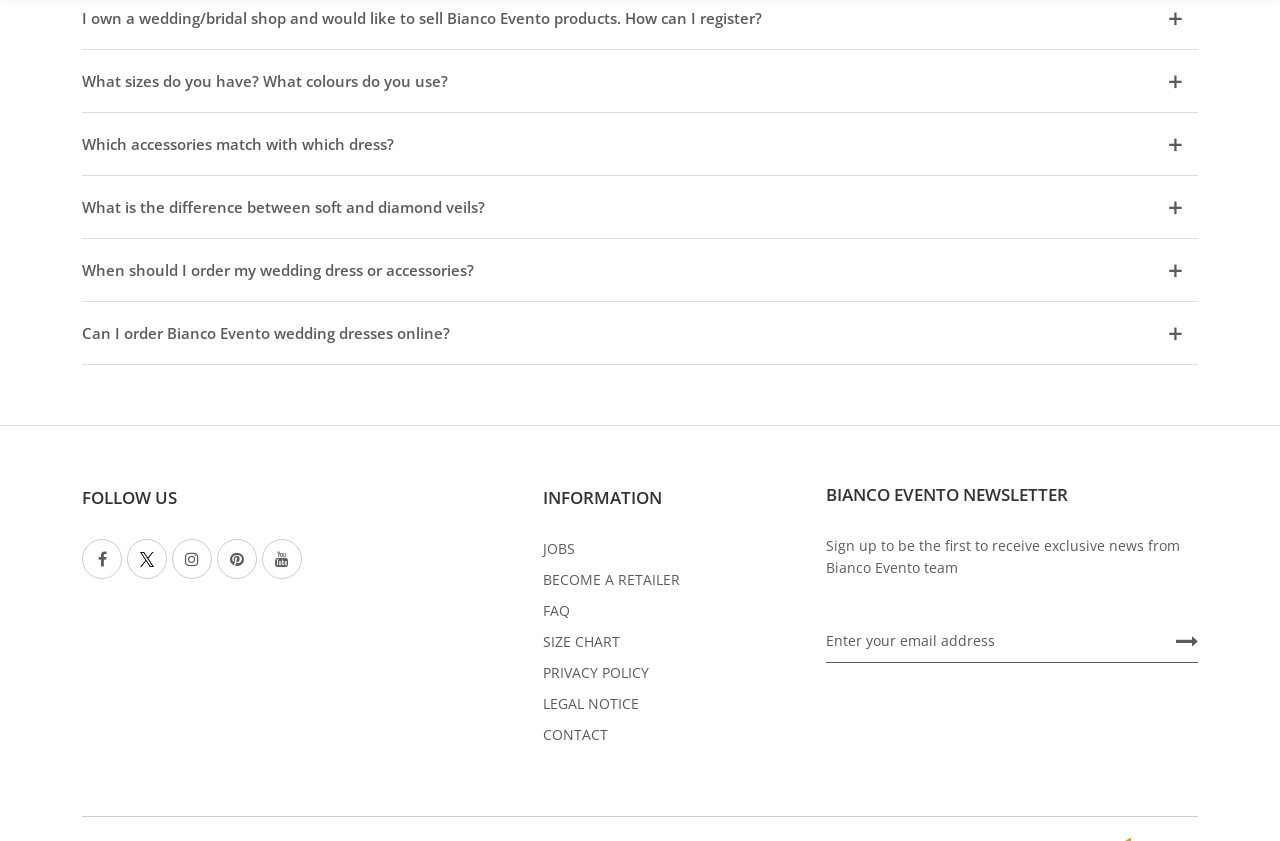Could you please study the image and provide a detailed answer to the question:
What is the purpose of the textbox?

The textbox is used to sign up for the newsletter, as indicated by the static text 'Sign Up for Our Newsletter:' above it and the button 'Subscribe' next to it. The textbox has a bounding box of [0.645, 0.736, 0.936, 0.789] and is not required.